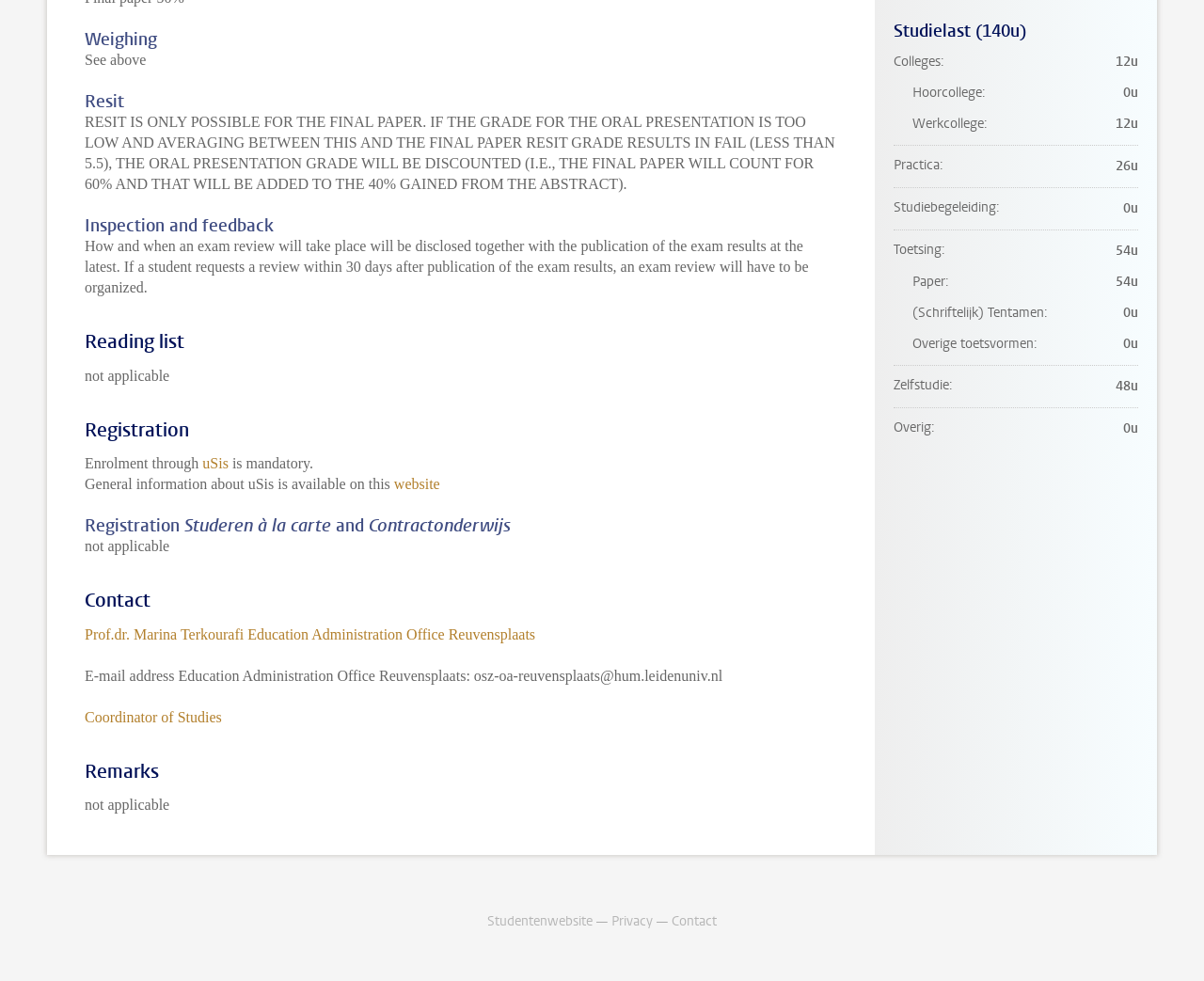Using the element description provided, determine the bounding box coordinates in the format (top-left x, top-left y, bottom-right x, bottom-right y). Ensure that all values are floating point numbers between 0 and 1. Element description: Privacy

[0.508, 0.93, 0.542, 0.948]